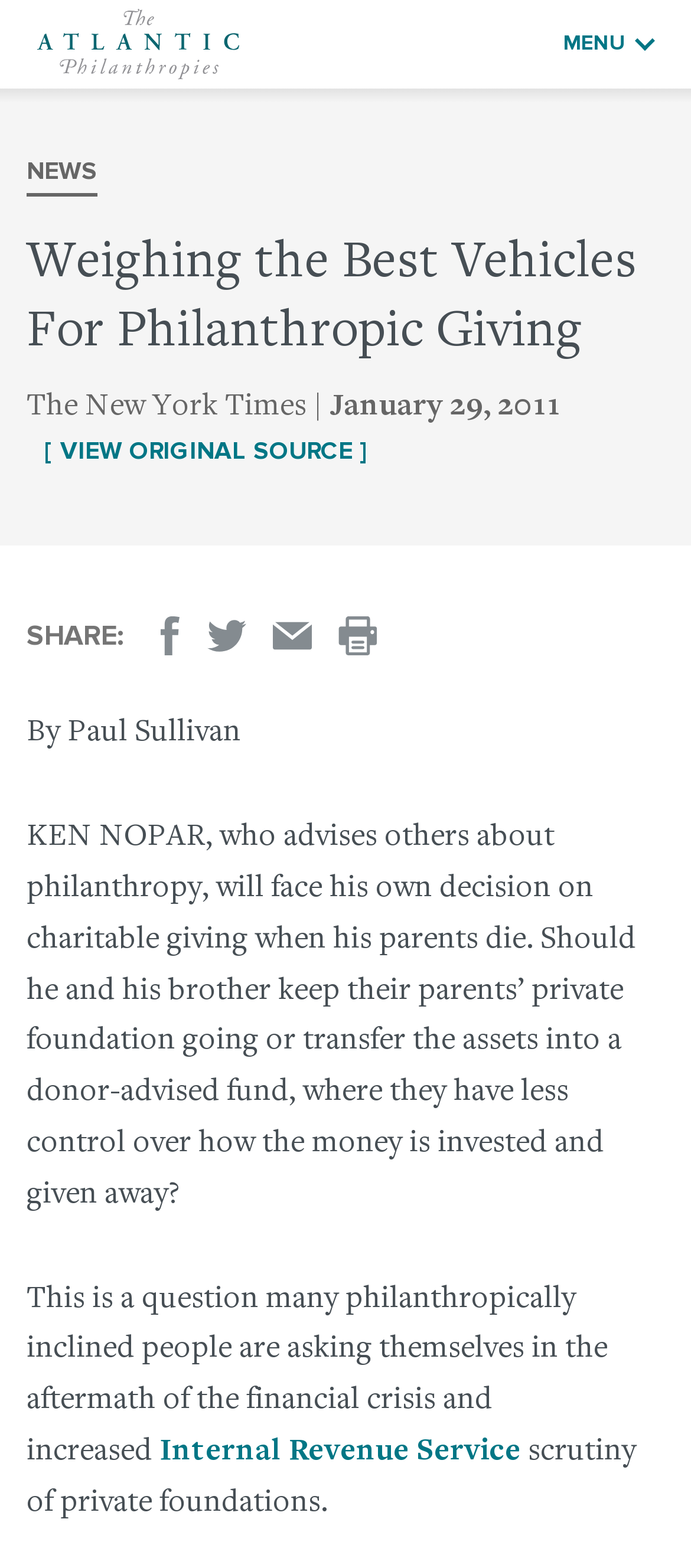Given the description: "Email Page", determine the bounding box coordinates of the UI element. The coordinates should be formatted as four float numbers between 0 and 1, [left, top, right, bottom].

[0.395, 0.393, 0.451, 0.418]